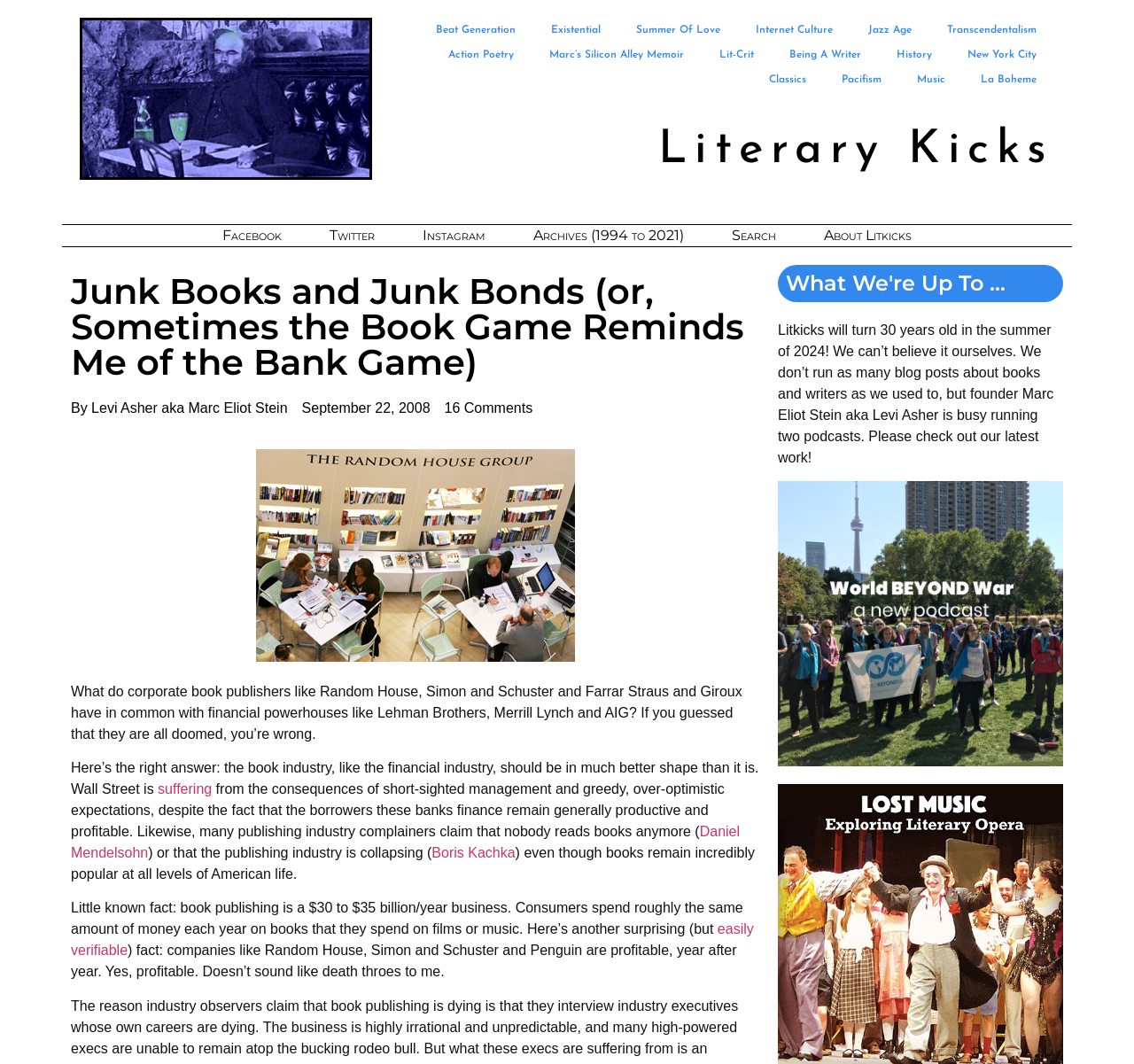Locate the bounding box coordinates of the area to click to fulfill this instruction: "Visit the Facebook page". The bounding box should be presented as four float numbers between 0 and 1, in the order [left, top, right, bottom].

[0.177, 0.213, 0.268, 0.229]